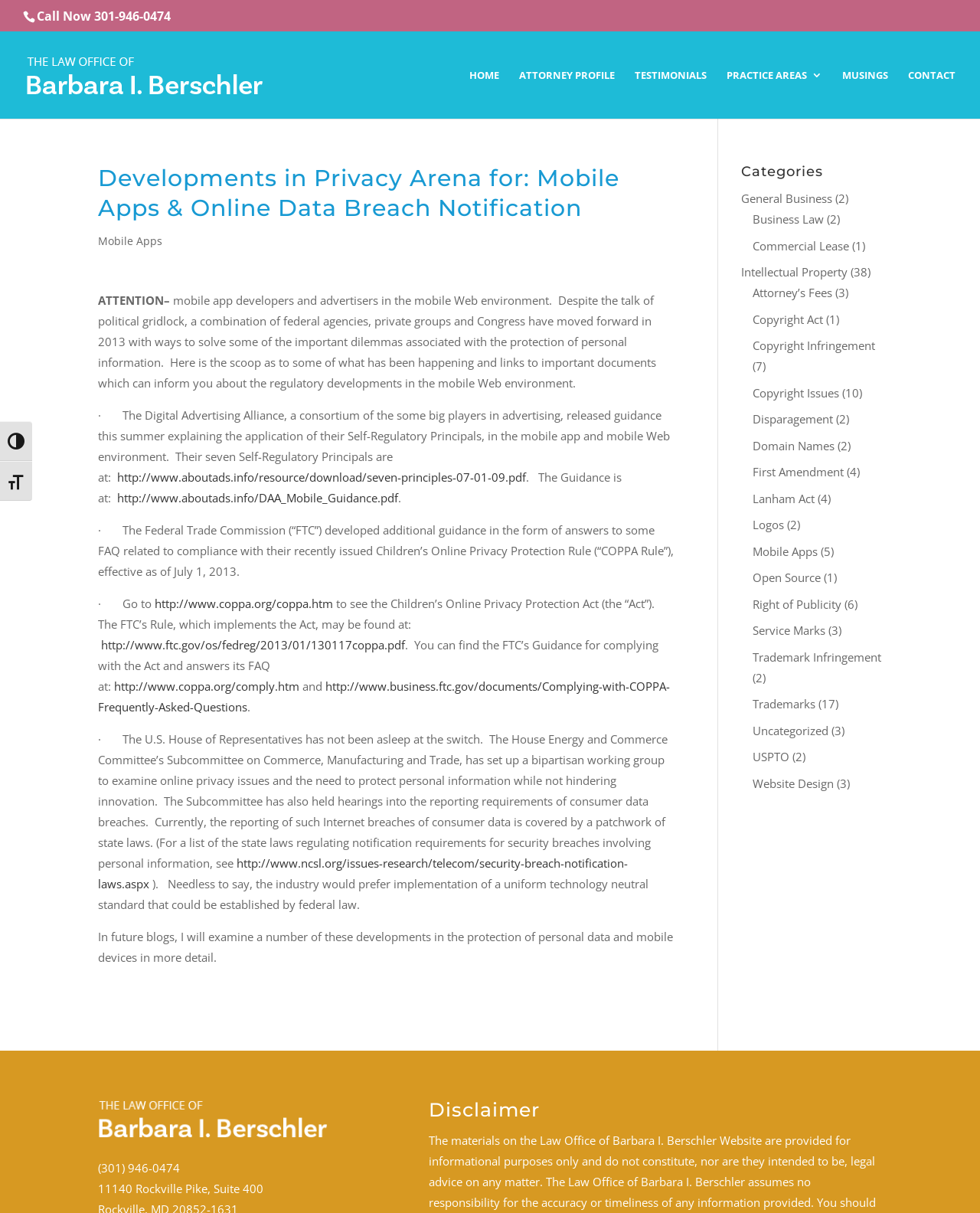Using the description: "http://www.coppa.org/comply.htm", determine the UI element's bounding box coordinates. Ensure the coordinates are in the format of four float numbers between 0 and 1, i.e., [left, top, right, bottom].

[0.116, 0.559, 0.305, 0.572]